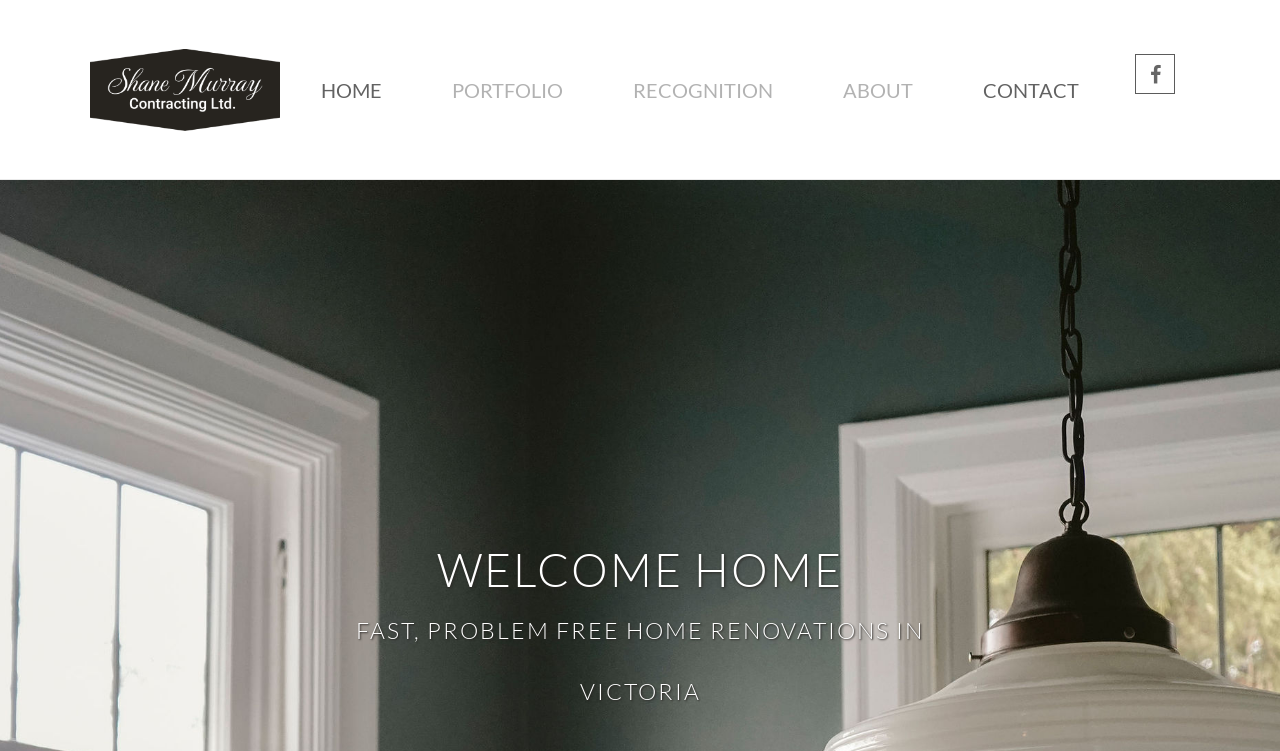Determine the bounding box coordinates for the UI element described. Format the coordinates as (top-left x, top-left y, bottom-right x, bottom-right y) and ensure all values are between 0 and 1. Element description: parent_node: HOME

[0.07, 0.065, 0.219, 0.175]